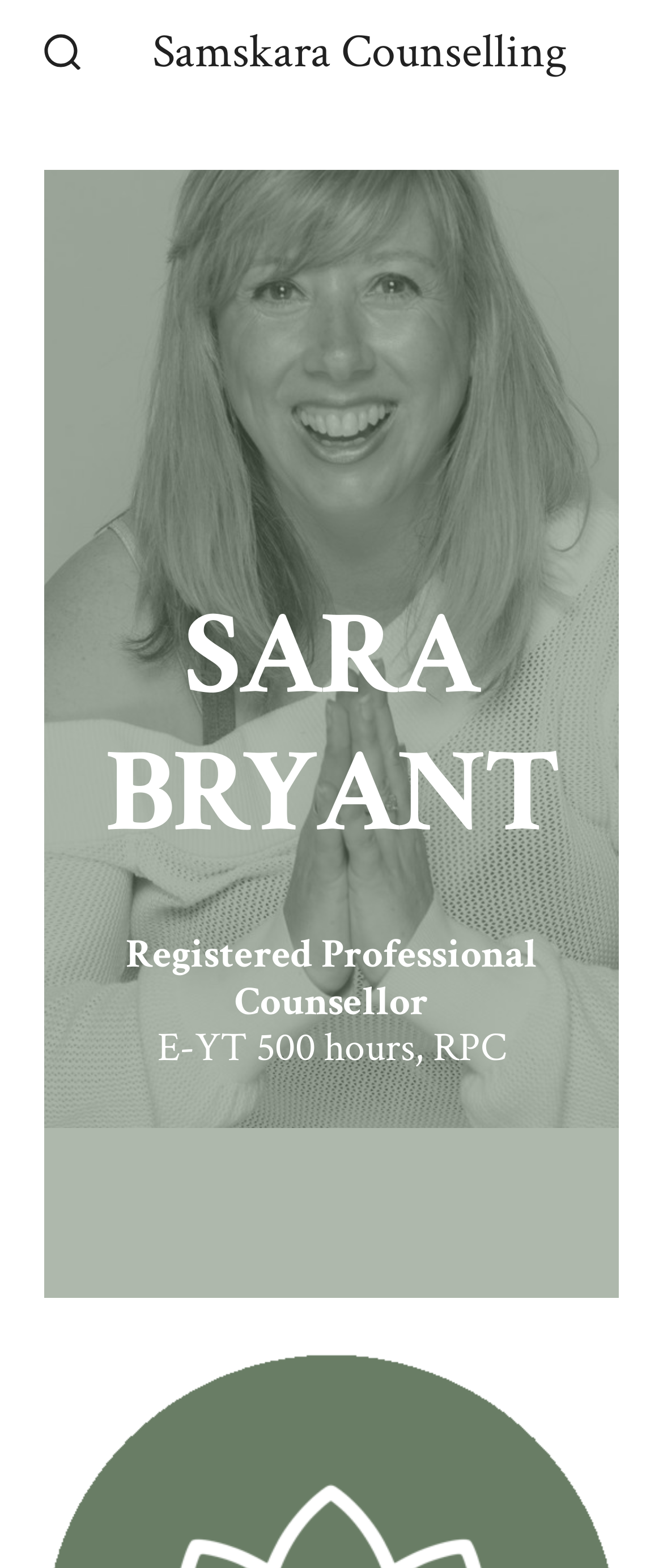Elaborate on the information and visuals displayed on the webpage.

The webpage is about Samskara Counselling, which offers counselling and yoga services. At the top left corner, there is a search toggle button accompanied by a small image. To the right of the search toggle button, the website's title "Samskara Counselling" is displayed as a link and a heading. 

Below the title, there is a section that appears to be about the counsellor, Sara Bryant. Her name is displayed prominently, followed by her professional credentials as a Registered Professional Counsellor with 500 hours of experience. 

At the very top left corner, there is a small textbox that allows users to enter their email address to verify, but it is not currently focused or highlighted.